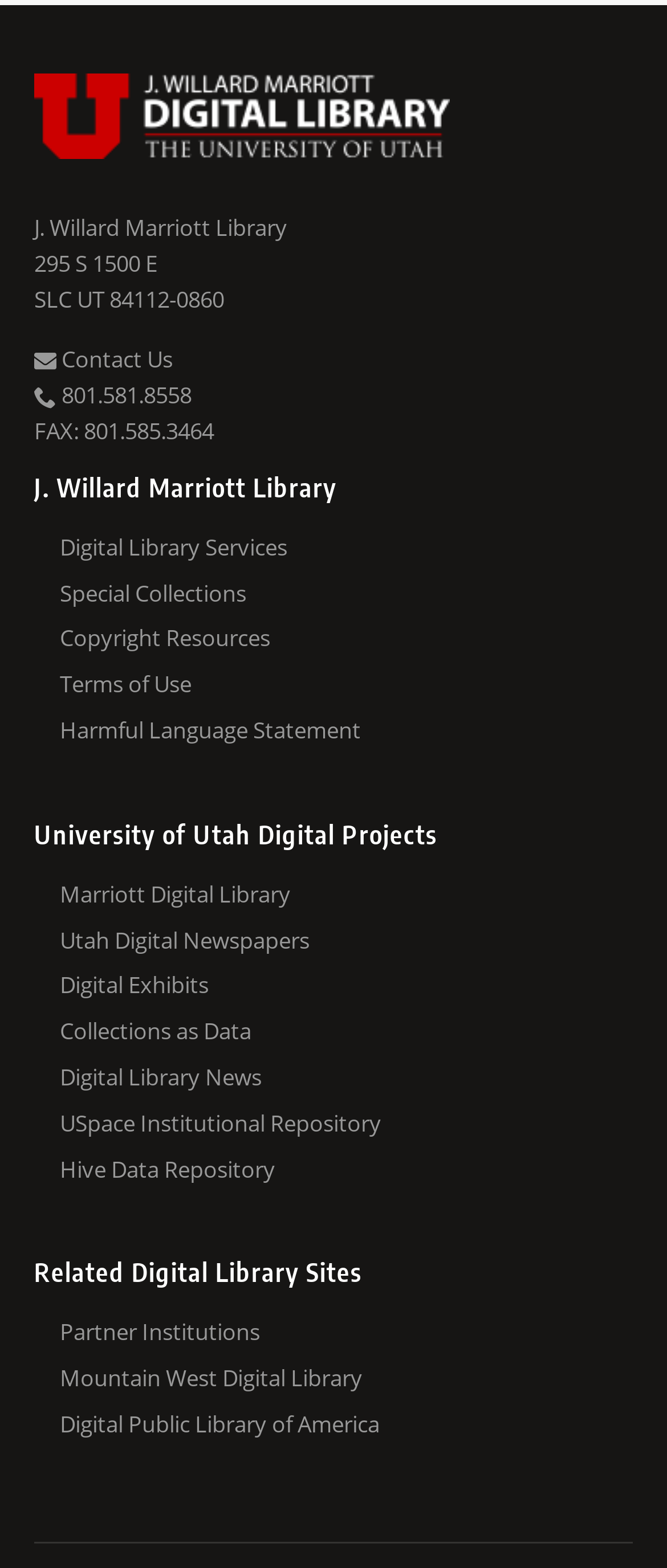How many links are related to policies or terms?
Analyze the image and deliver a detailed answer to the question.

There are 5 links related to policies or terms: 'Terms of Use', 'Copyright Resources', 'Harmful Language Statement', 'Privacy', and 'Policies'.